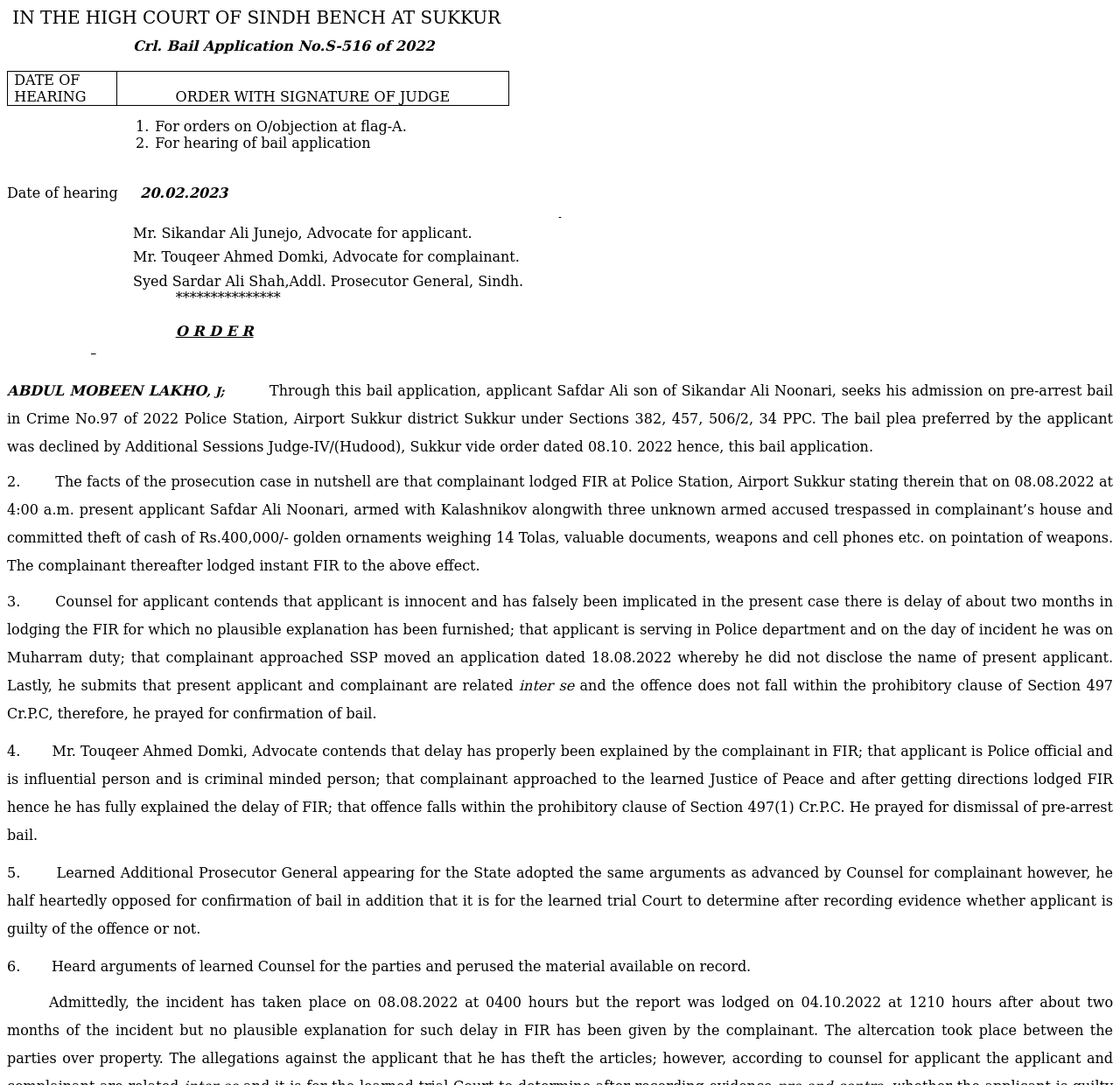What is the case number mentioned in the text?
Answer the question with detailed information derived from the image.

I found the case number by looking at the text 'Crl. Bail Application No.S-516 of 2022' which is located at the top of the webpage, indicating the case number of the bail application.